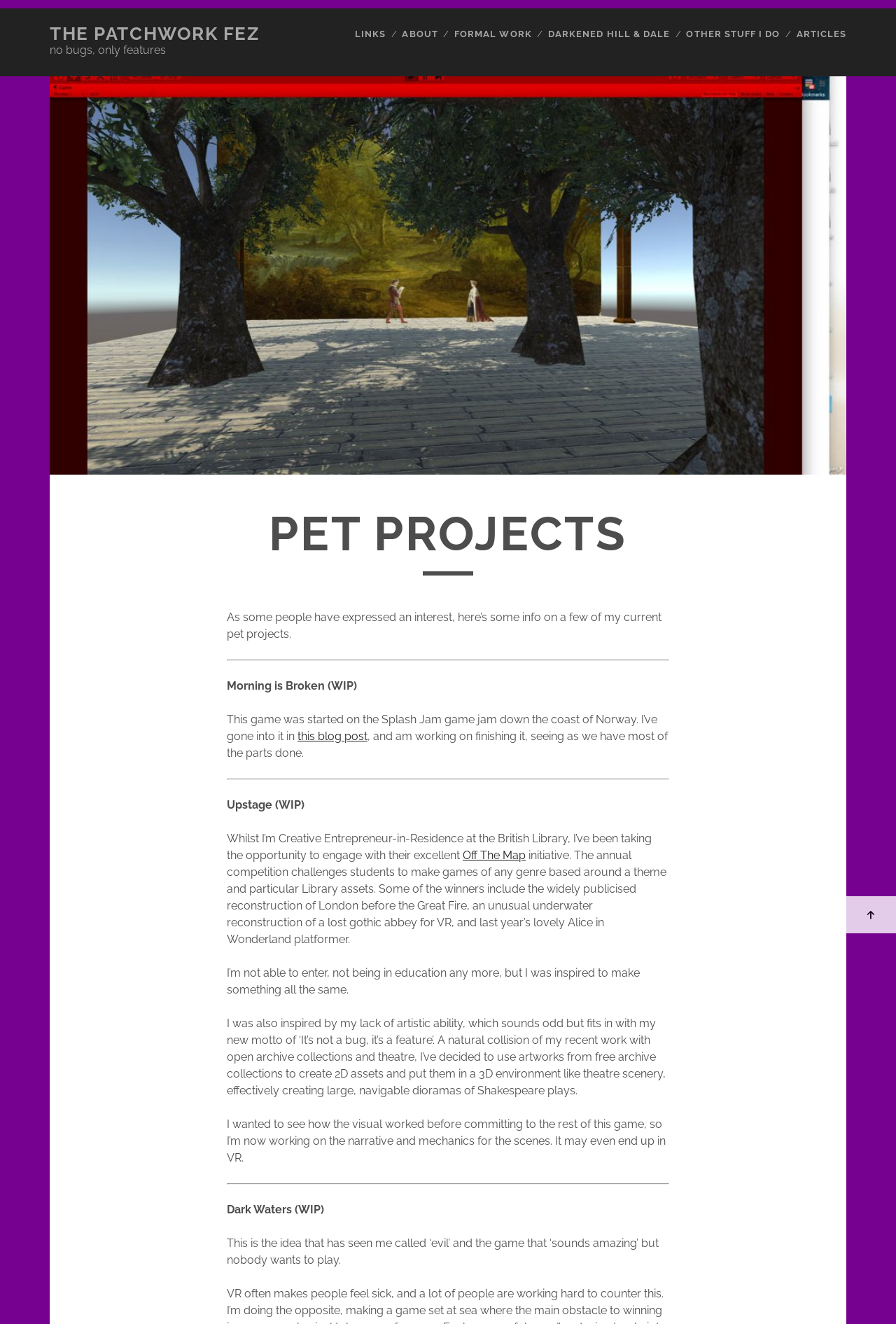Using the details from the image, please elaborate on the following question: What is the name of the initiative that inspired the game Upstage?

The game Upstage was inspired by the Off The Map initiative, which is an annual competition that challenges students to make games of any genre based around a theme and particular Library assets.